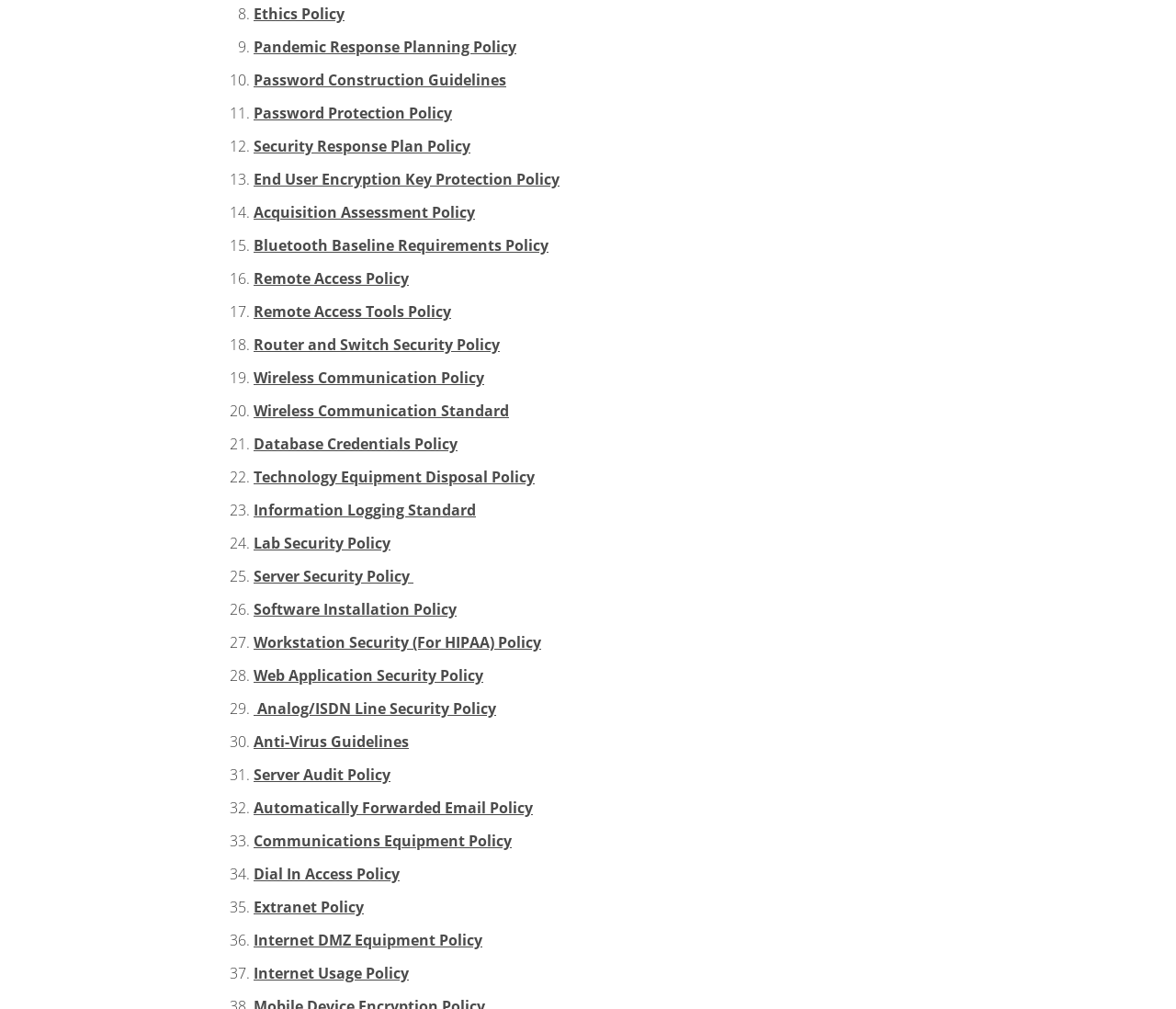What is the main topic of this webpage?
Answer the question with a single word or phrase by looking at the picture.

Policies